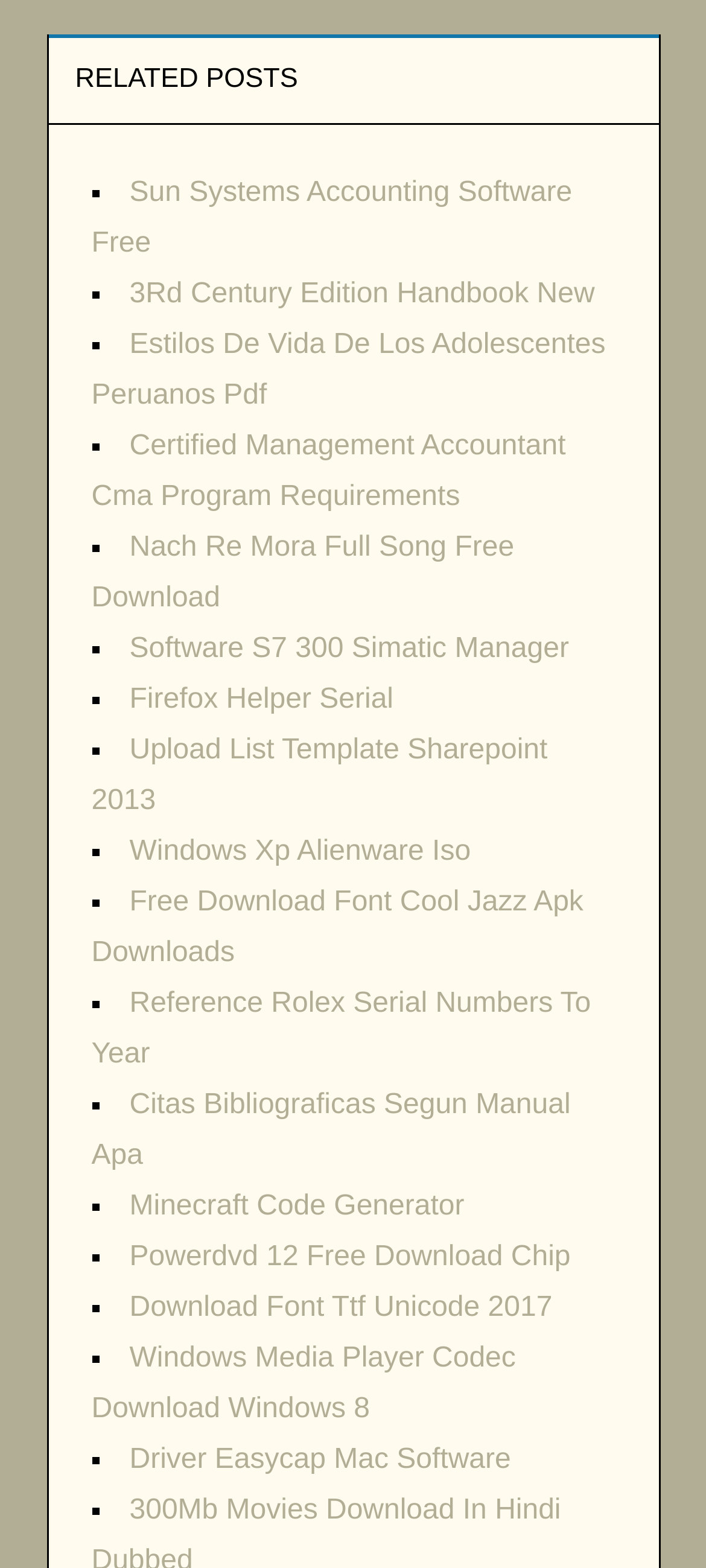Pinpoint the bounding box coordinates of the element you need to click to execute the following instruction: "Go to 1xbet Argentina". The bounding box should be represented by four float numbers between 0 and 1, in the format [left, top, right, bottom].

None